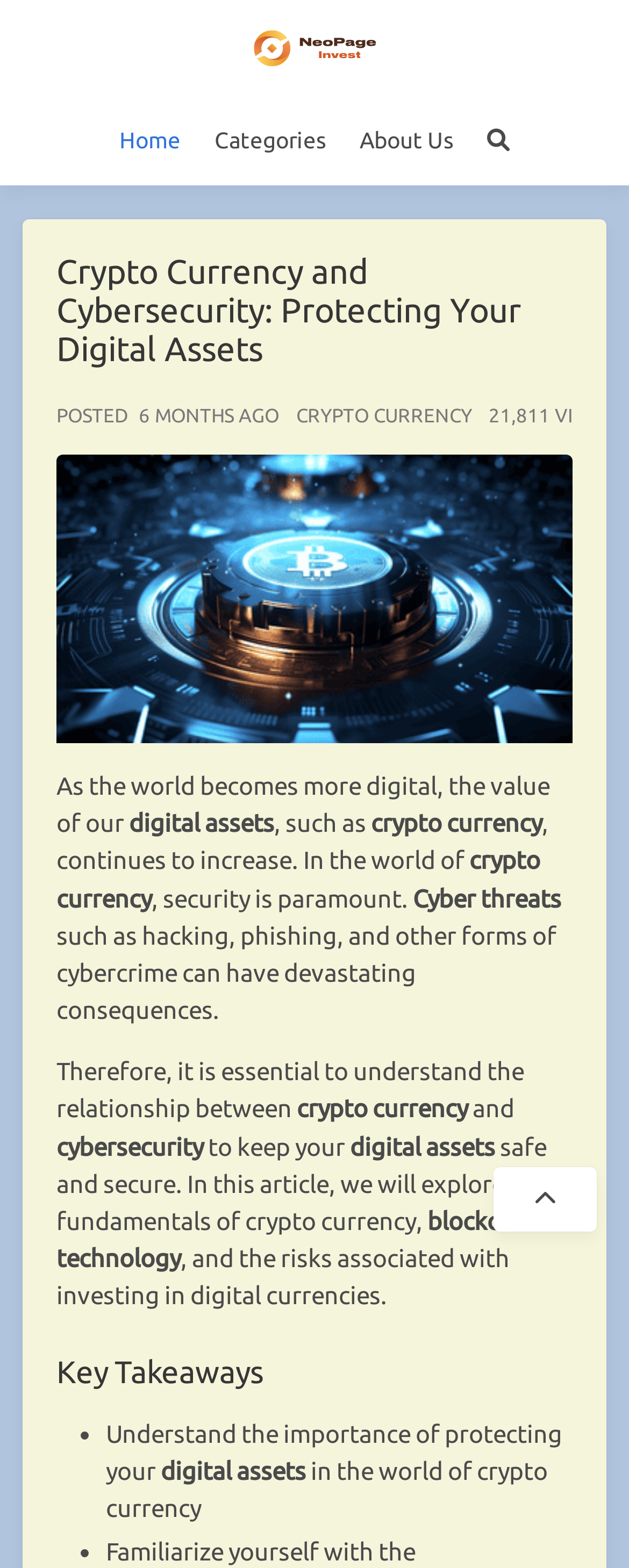Please provide the bounding box coordinates in the format (top-left x, top-left y, bottom-right x, bottom-right y). Remember, all values are floating point numbers between 0 and 1. What is the bounding box coordinate of the region described as: Home

[0.163, 0.061, 0.314, 0.119]